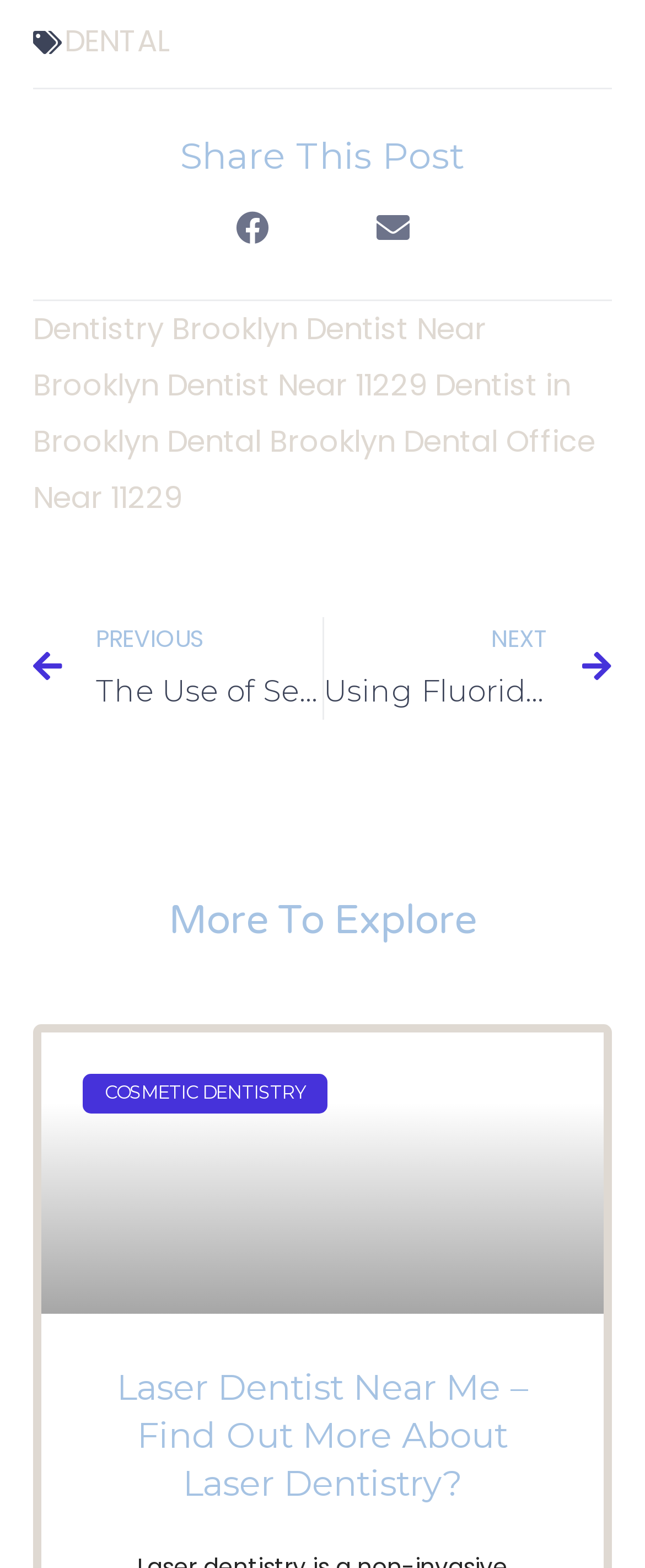Find and provide the bounding box coordinates for the UI element described with: "DENTAL".

[0.1, 0.013, 0.262, 0.039]